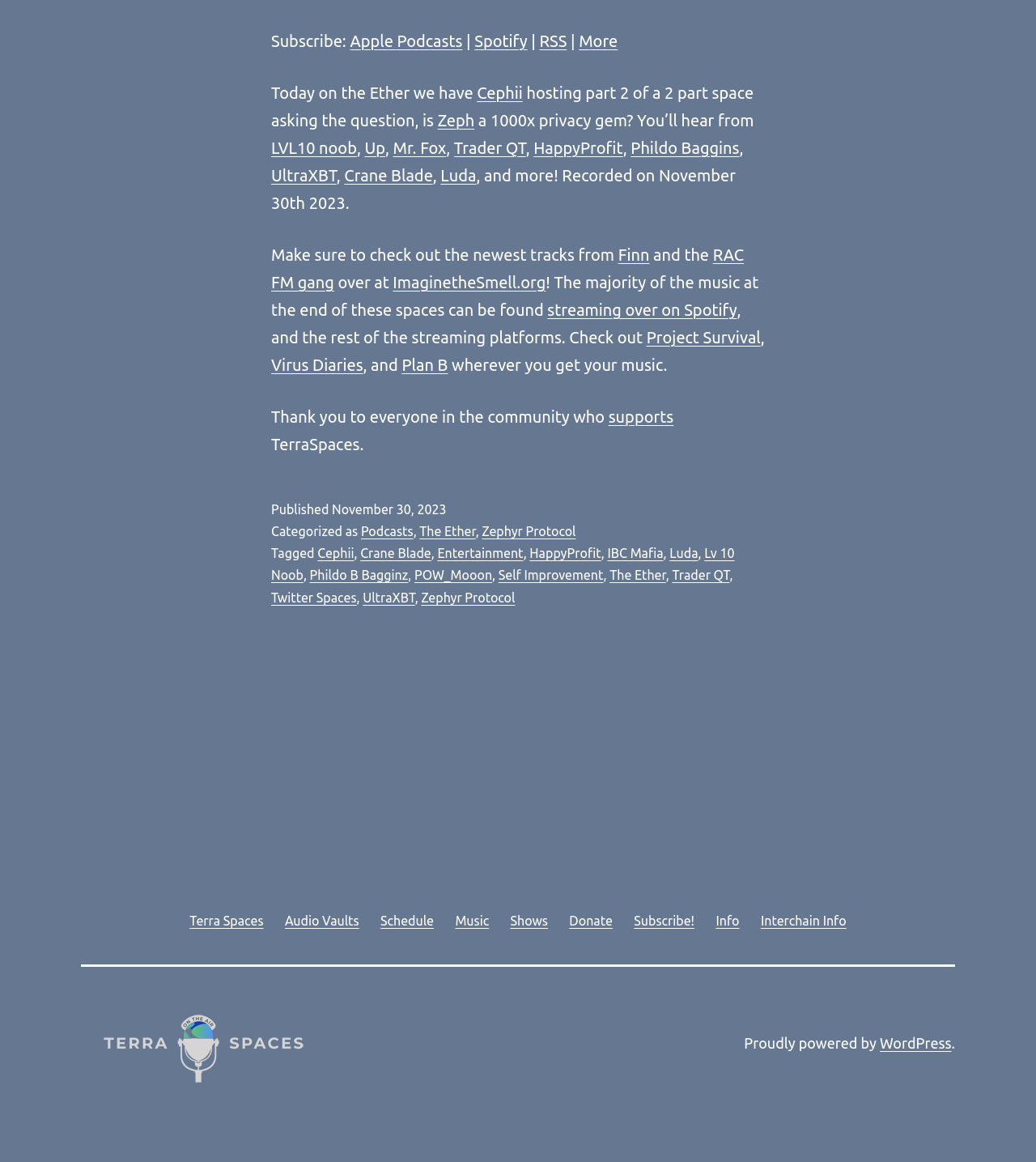Identify the bounding box coordinates of the clickable region to carry out the given instruction: "Subscribe to Apple Podcasts".

[0.338, 0.027, 0.446, 0.043]